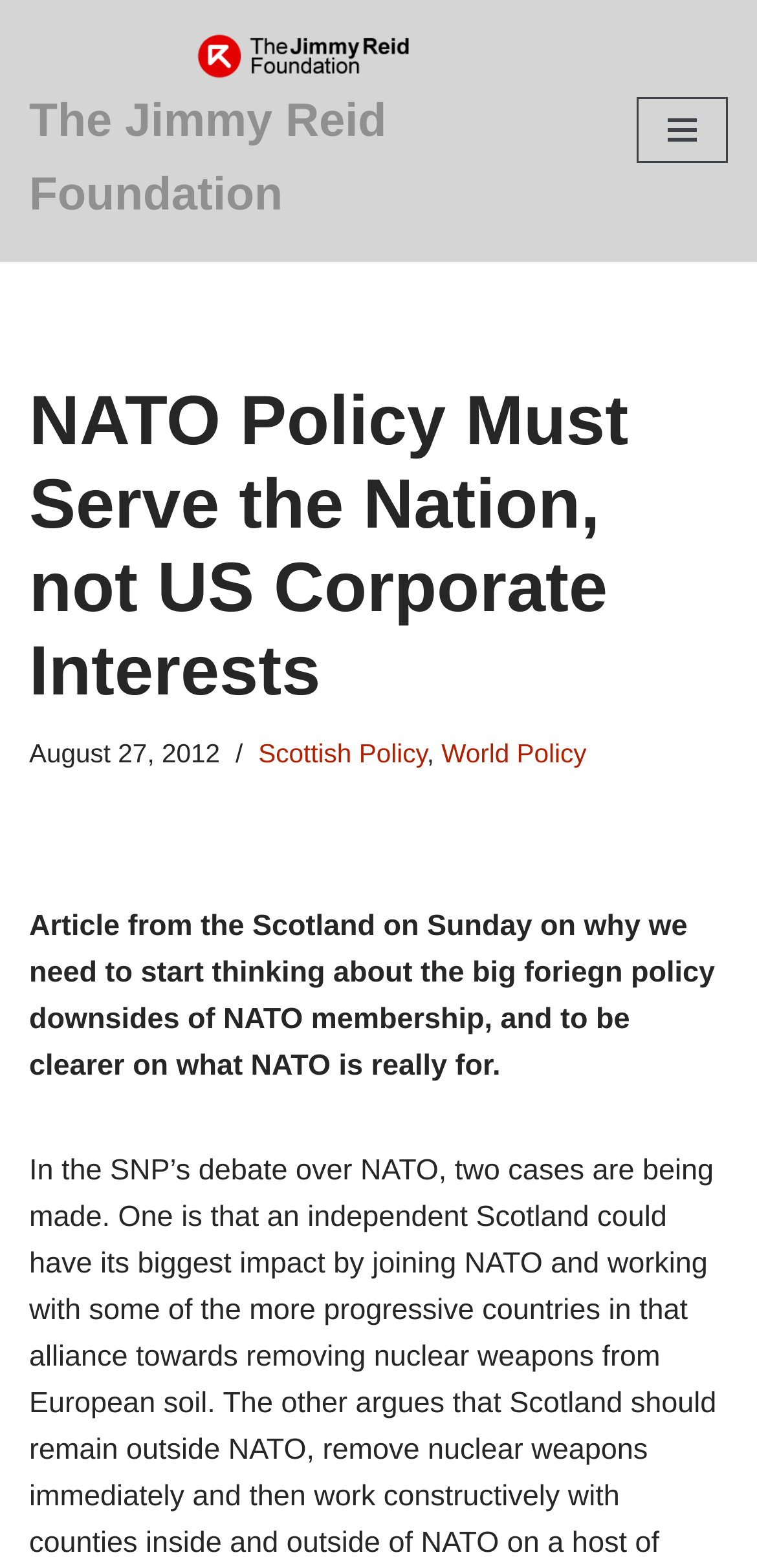Find the main header of the webpage and produce its text content.

NATO Policy Must Serve the Nation, not US Corporate Interests